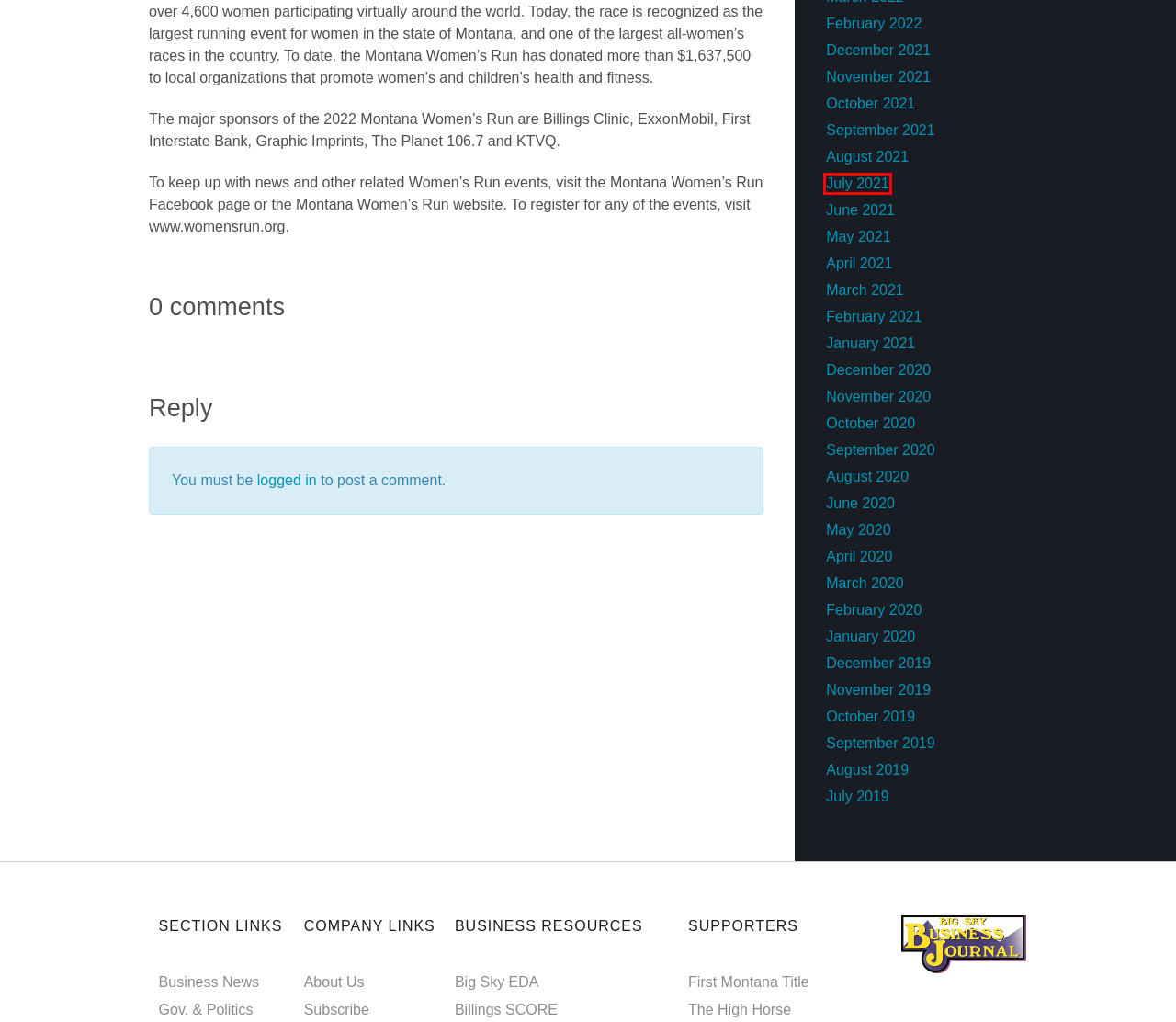Examine the screenshot of a webpage with a red rectangle bounding box. Select the most accurate webpage description that matches the new webpage after clicking the element within the bounding box. Here are the candidates:
A. December 2019 – The Big Sky Business Journal
B. Restaurant | Billings, MT | The High Horse Saloon And Eatery
C. August 2020 – The Big Sky Business Journal
D. January 2020 – The Big Sky Business Journal
E. April 2021 – The Big Sky Business Journal
F. January 2021 – The Big Sky Business Journal
G. March 2020 – The Big Sky Business Journal
H. July 2021 – The Big Sky Business Journal

H